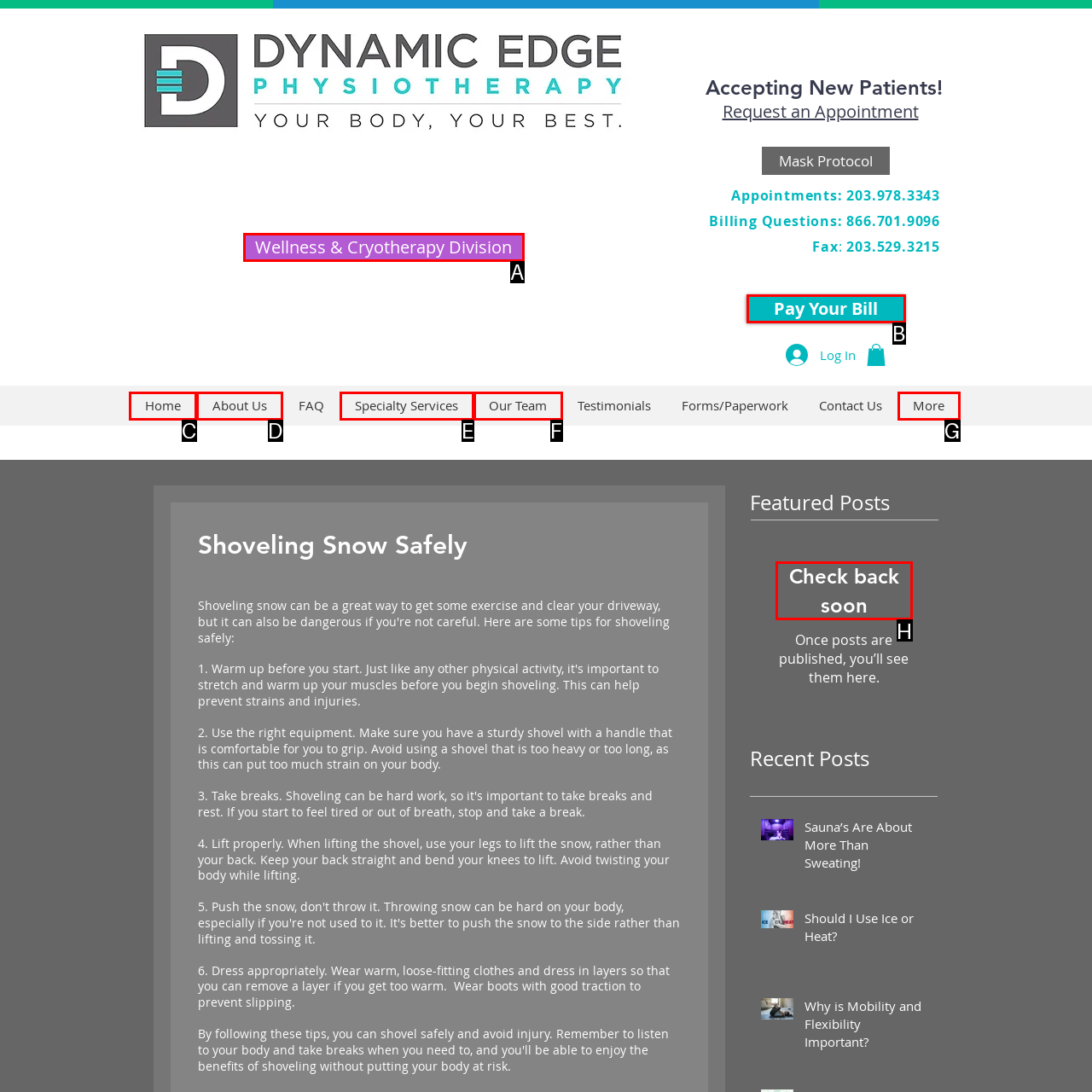Which HTML element among the options matches this description: Home? Answer with the letter representing your choice.

C